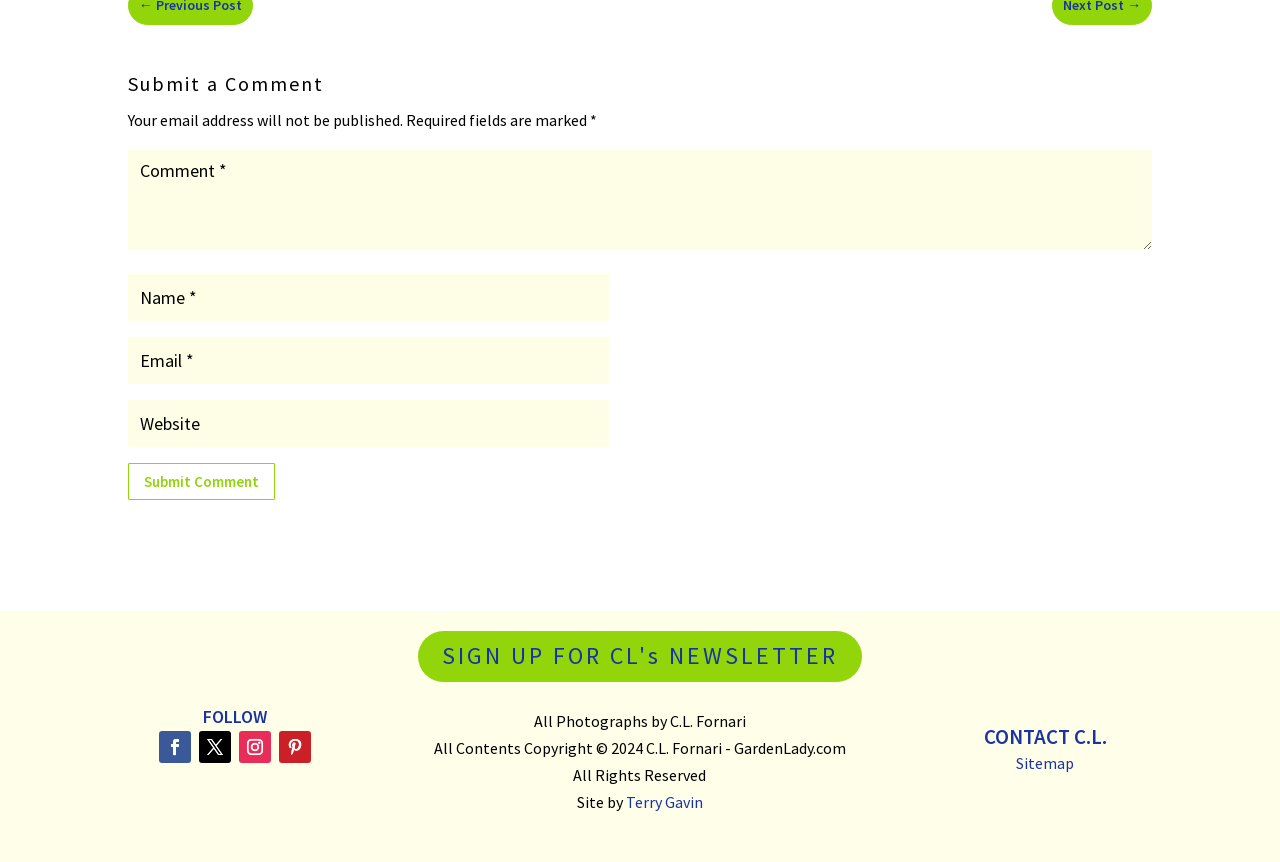Provide a one-word or one-phrase answer to the question:
What is the copyright information on the webpage?

2024 C.L. Fornari